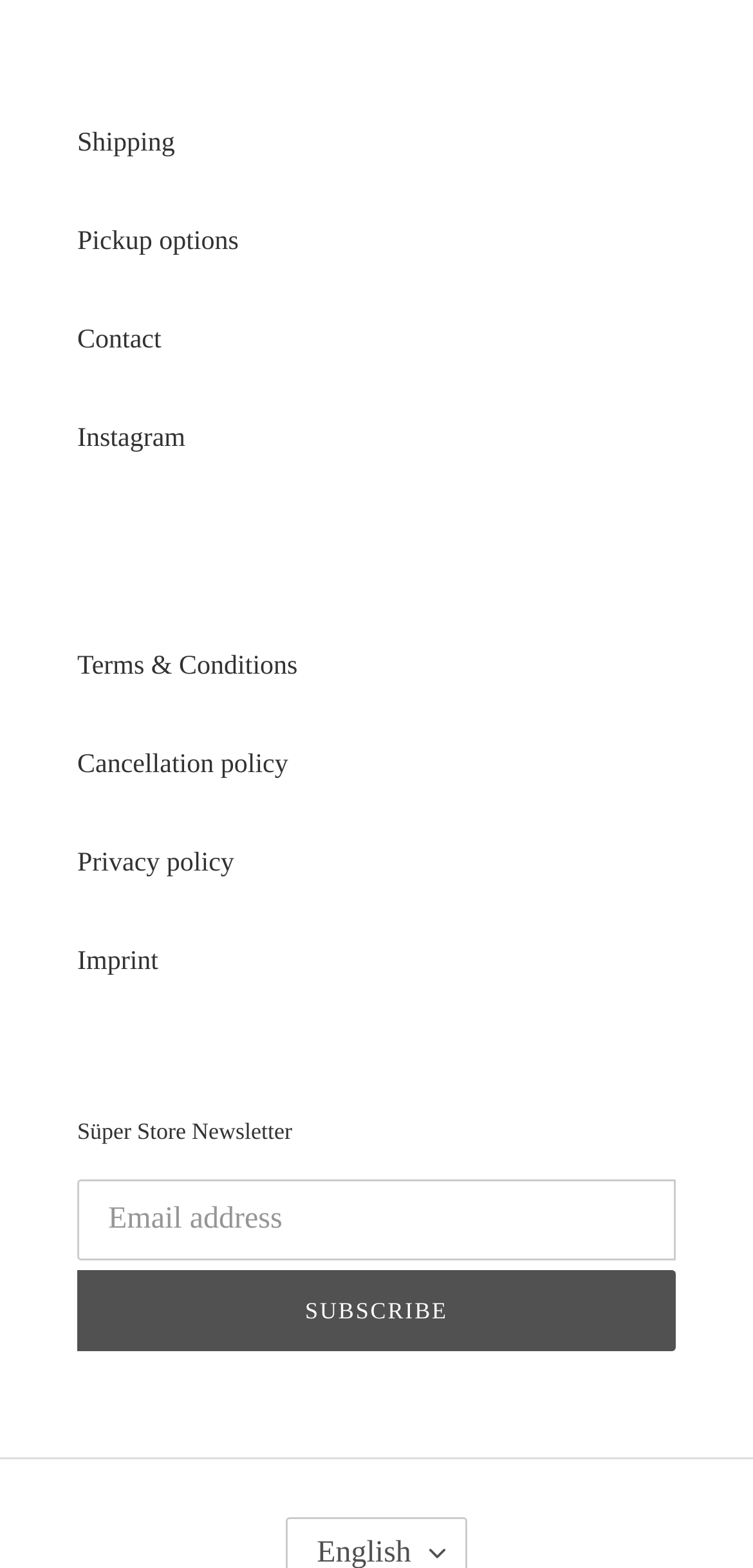What is the purpose of the textbox?
Please answer the question with a detailed and comprehensive explanation.

The textbox is labeled as 'Email address' and is required, indicating that it is used to input an email address, likely for subscription or newsletter purposes.